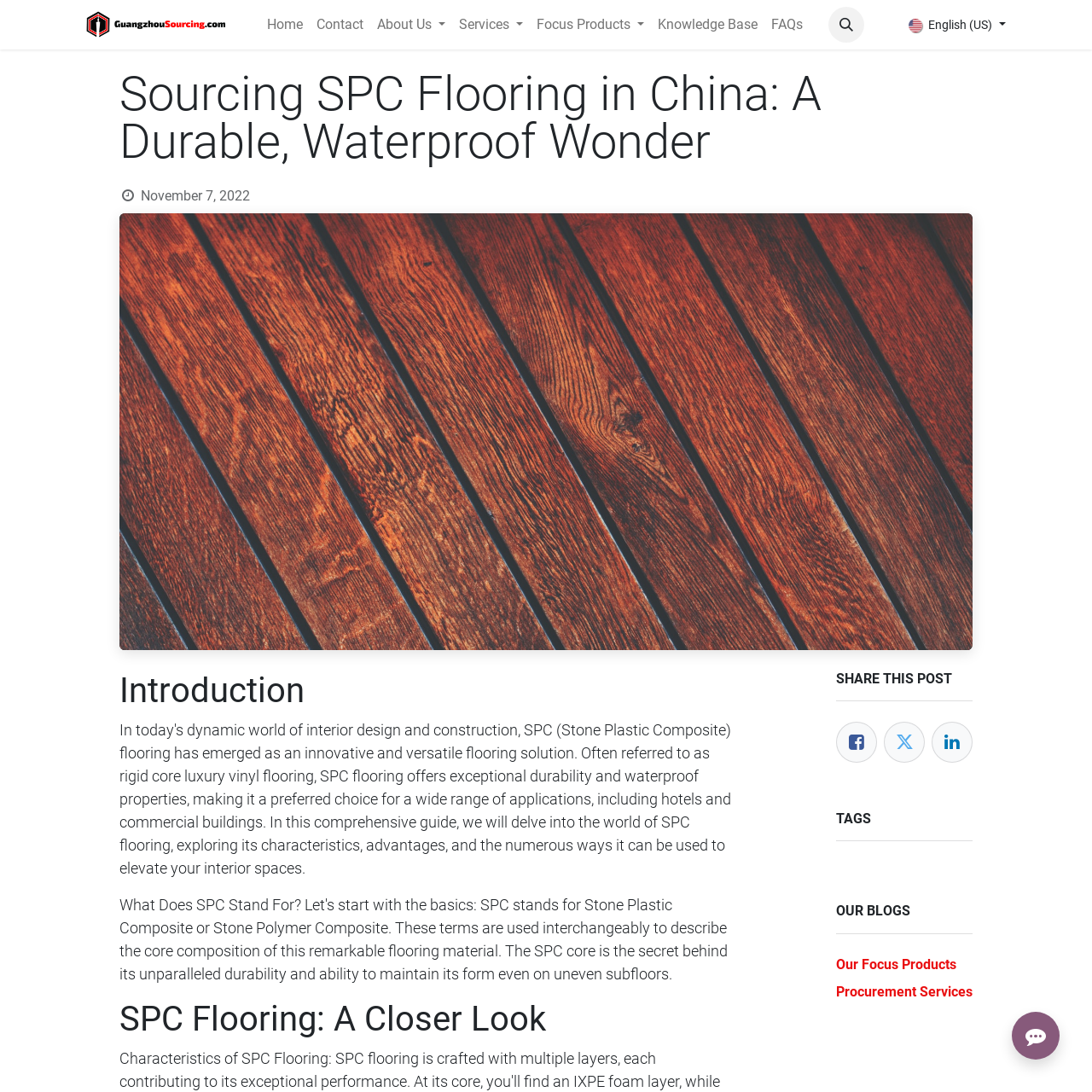Show the bounding box coordinates for the HTML element as described: "Campaign".

None